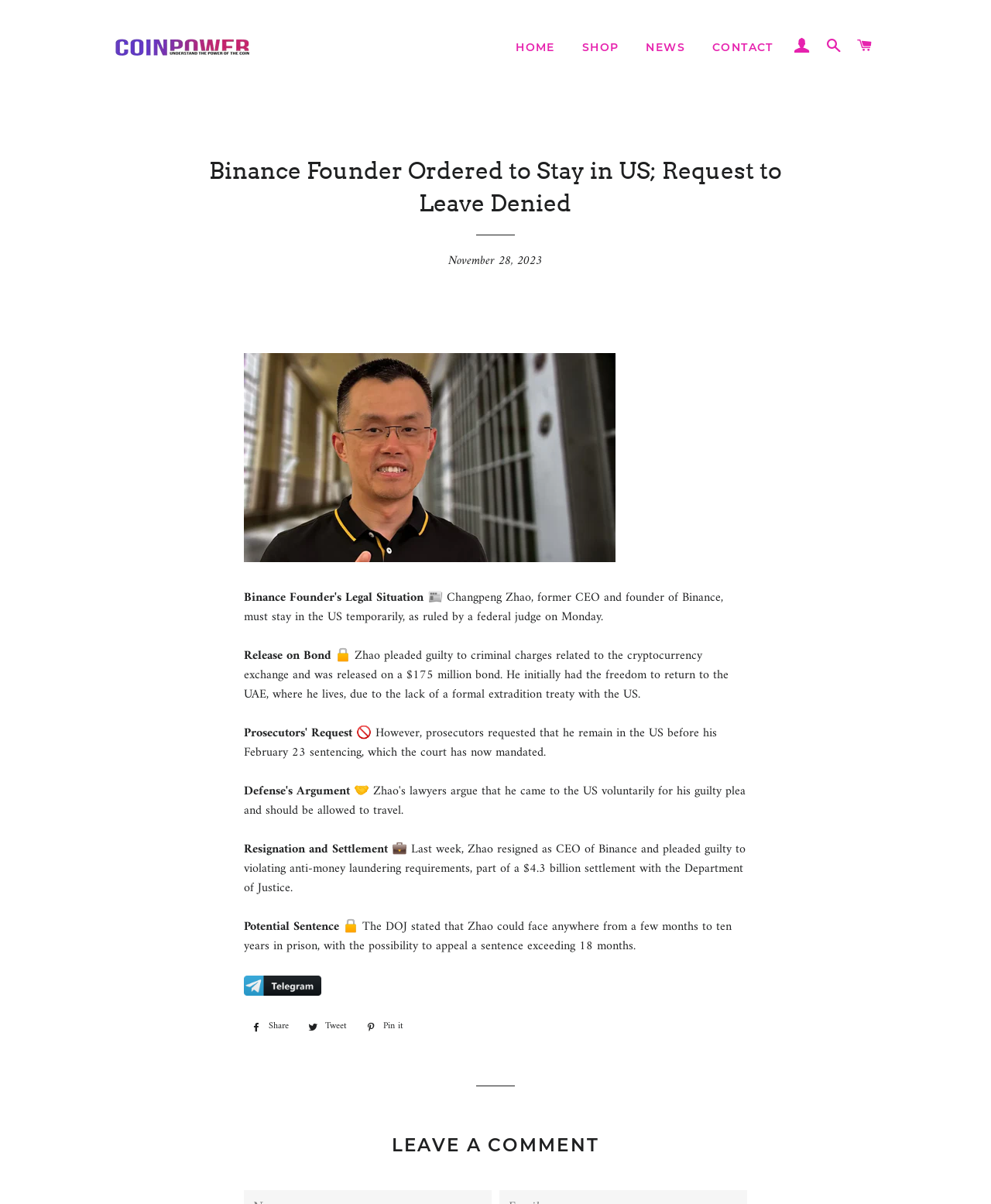Please determine the bounding box coordinates for the element with the description: "Contact".

[0.707, 0.023, 0.792, 0.057]